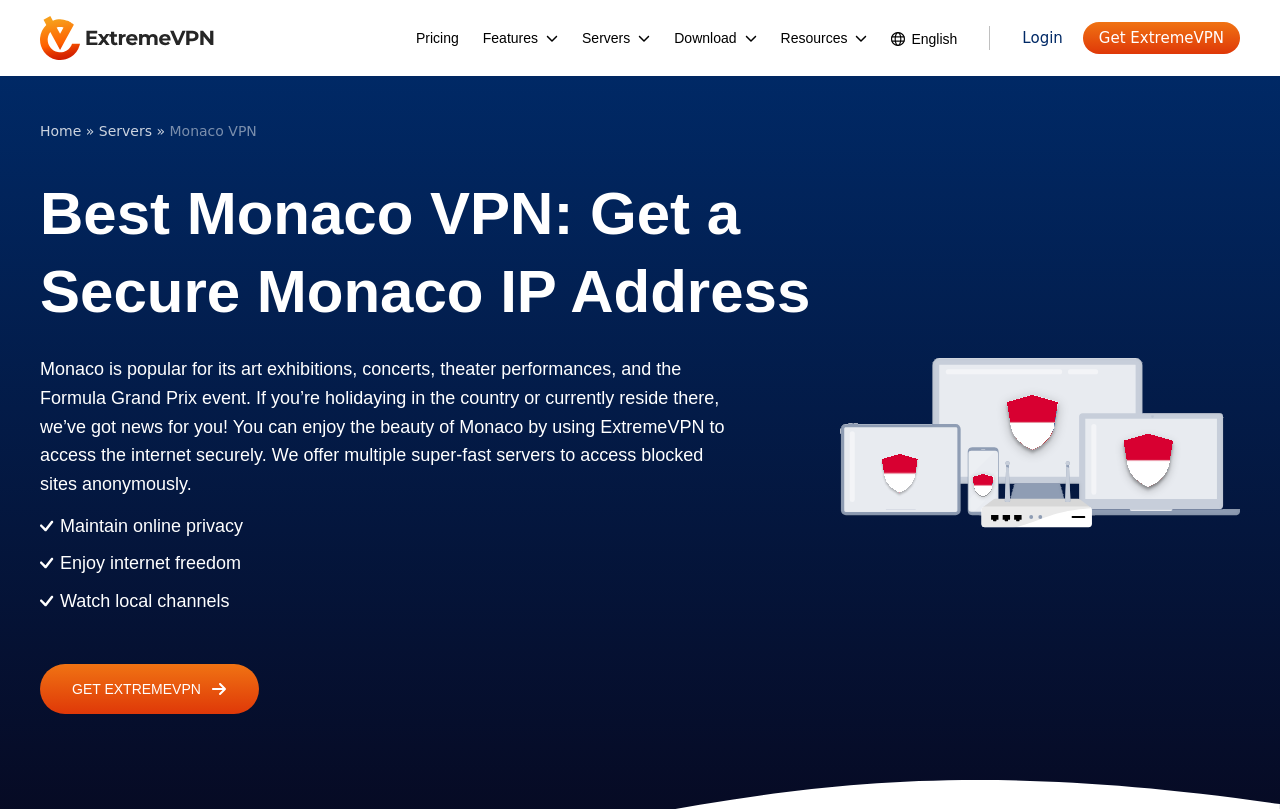Given the element description, predict the bounding box coordinates in the format (top-left x, top-left y, bottom-right x, bottom-right y). Make sure all values are between 0 and 1. Here is the element description: Get ExtremeVPN

[0.846, 0.027, 0.969, 0.067]